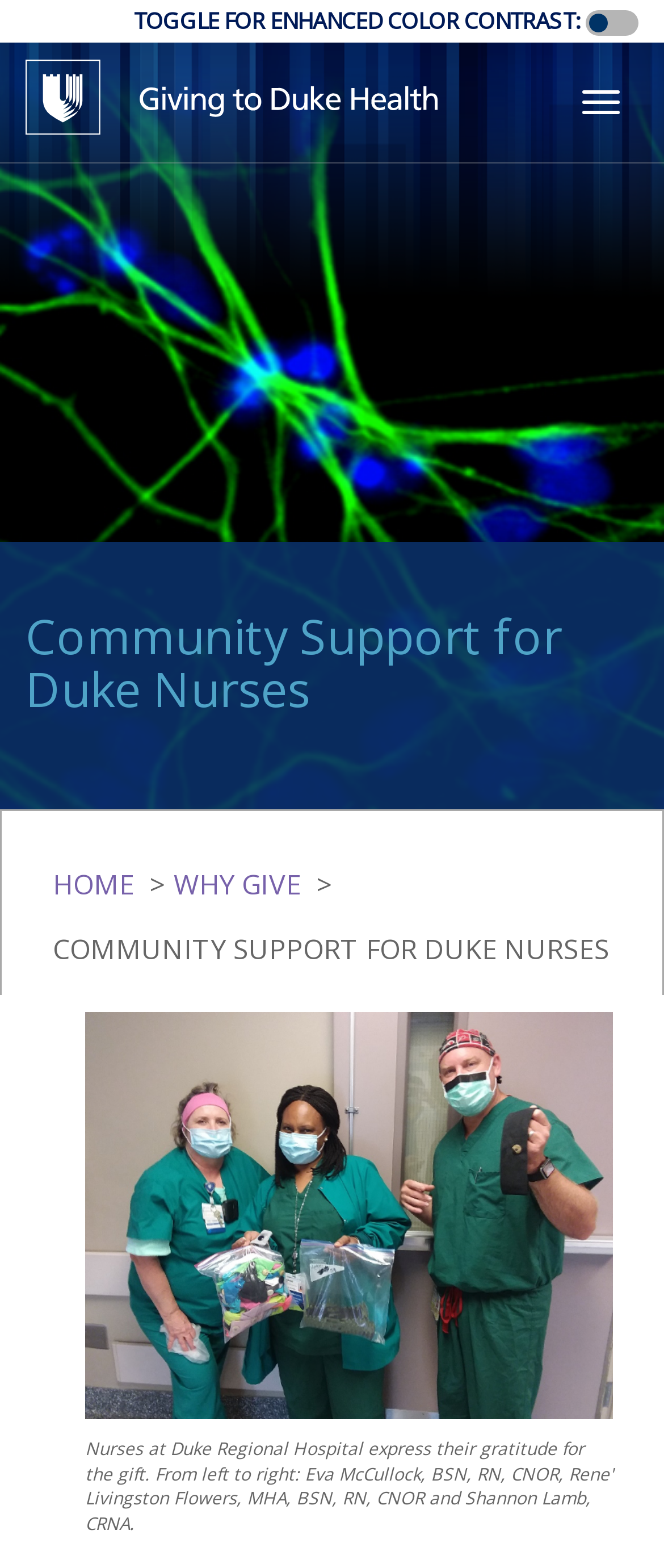Using the provided element description: "Home", determine the bounding box coordinates of the corresponding UI element in the screenshot.

[0.079, 0.552, 0.203, 0.576]